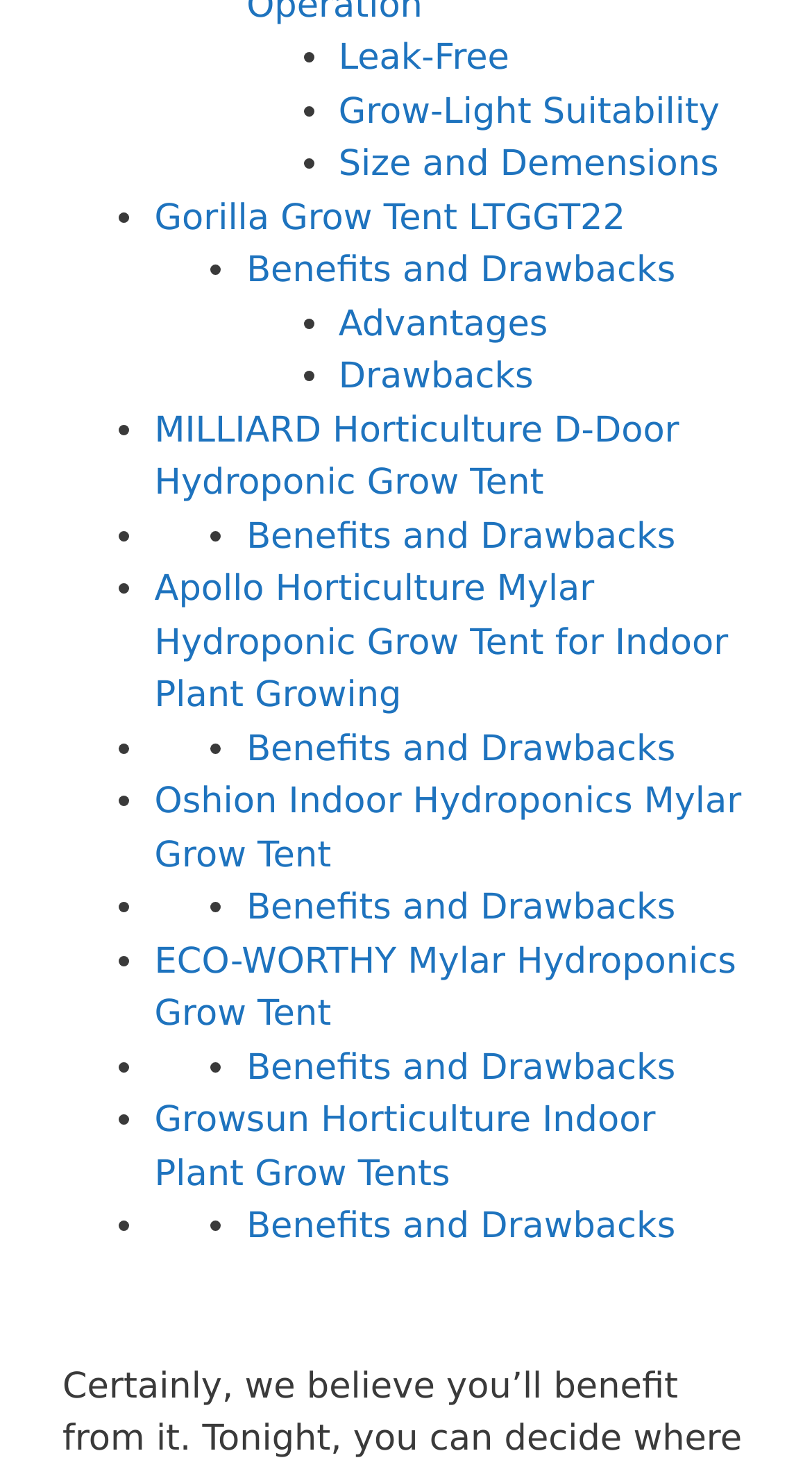Identify the bounding box coordinates of the clickable region required to complete the instruction: "View 'Gorilla Grow Tent LTGGT22'". The coordinates should be given as four float numbers within the range of 0 and 1, i.e., [left, top, right, bottom].

[0.19, 0.133, 0.77, 0.162]